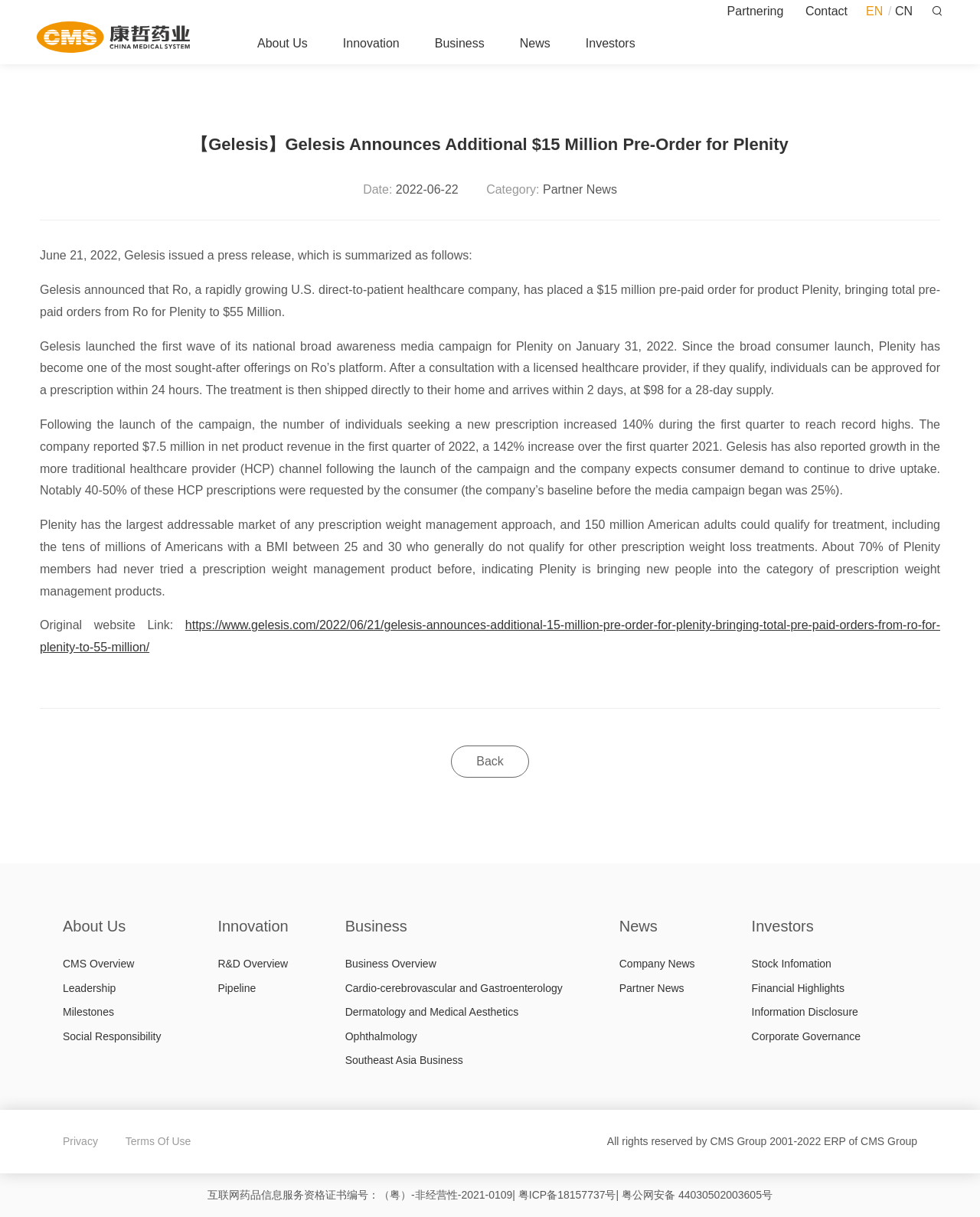Please find the main title text of this webpage.

【Gelesis】Gelesis Announces Additional $15 Million Pre-Order for Plenity